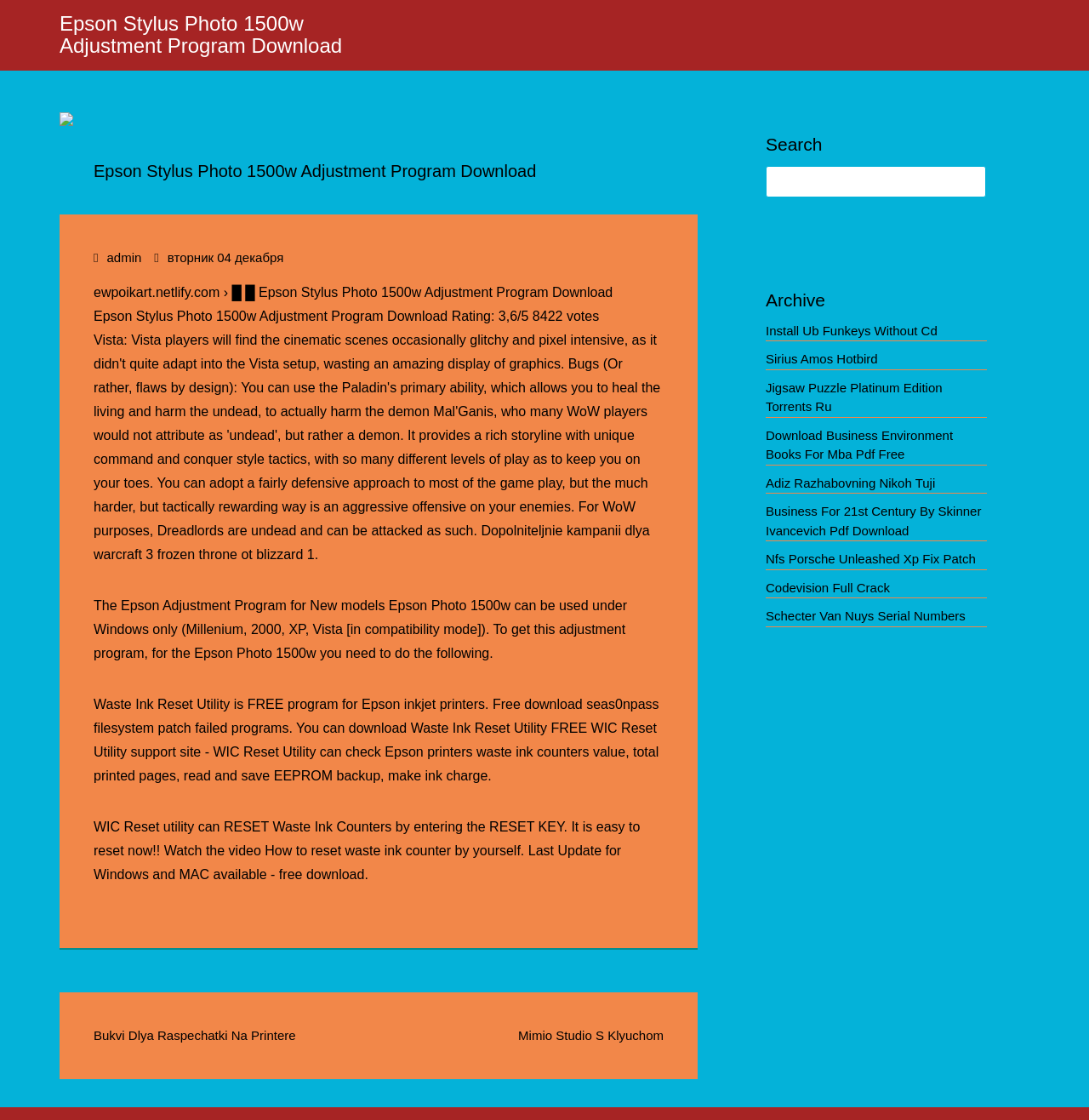What is the function of the search box?
Please provide a single word or phrase as the answer based on the screenshot.

To search for content